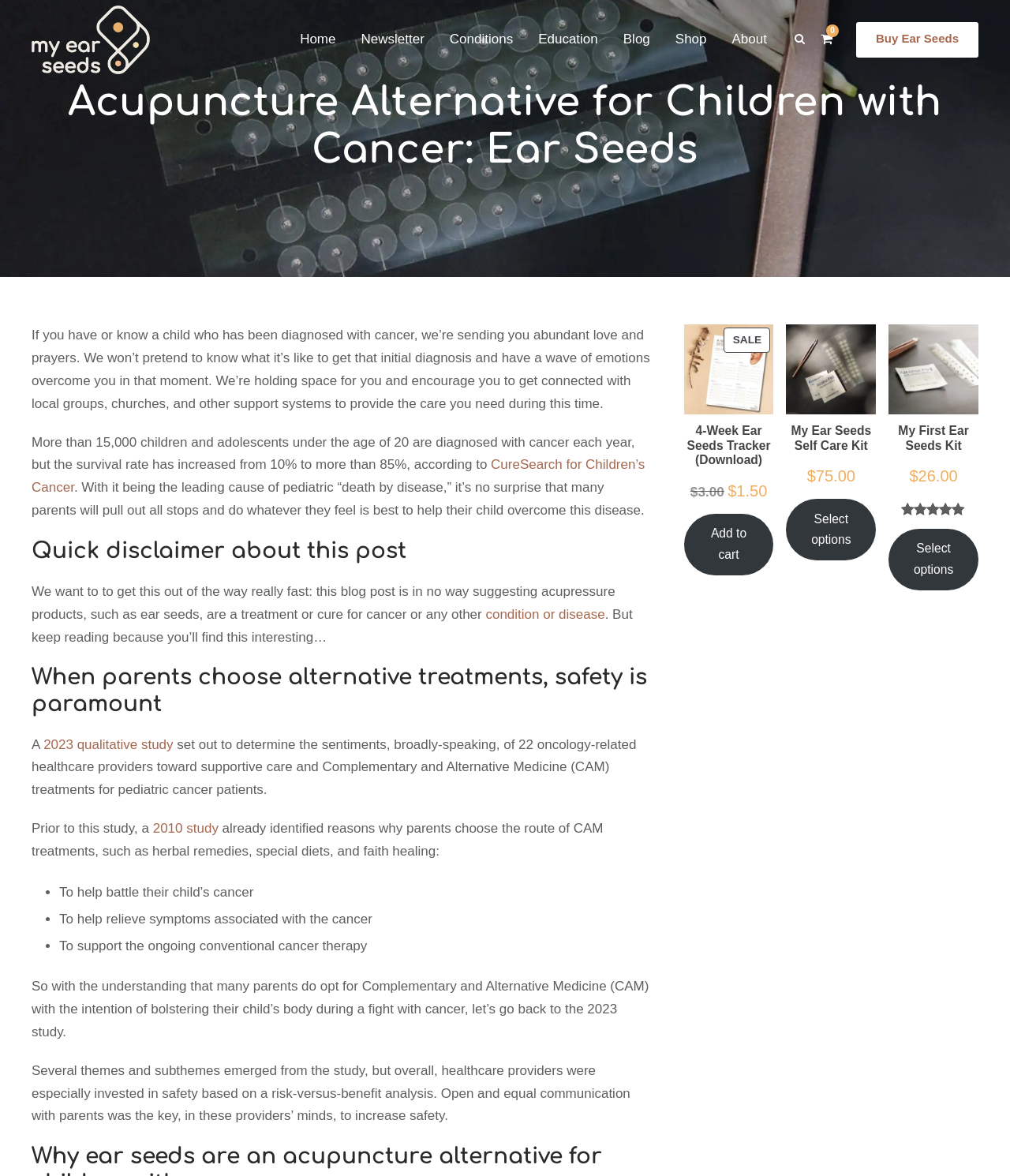Please identify the primary heading on the webpage and return its text.

Acupuncture Alternative for Children with Cancer: Ear Seeds